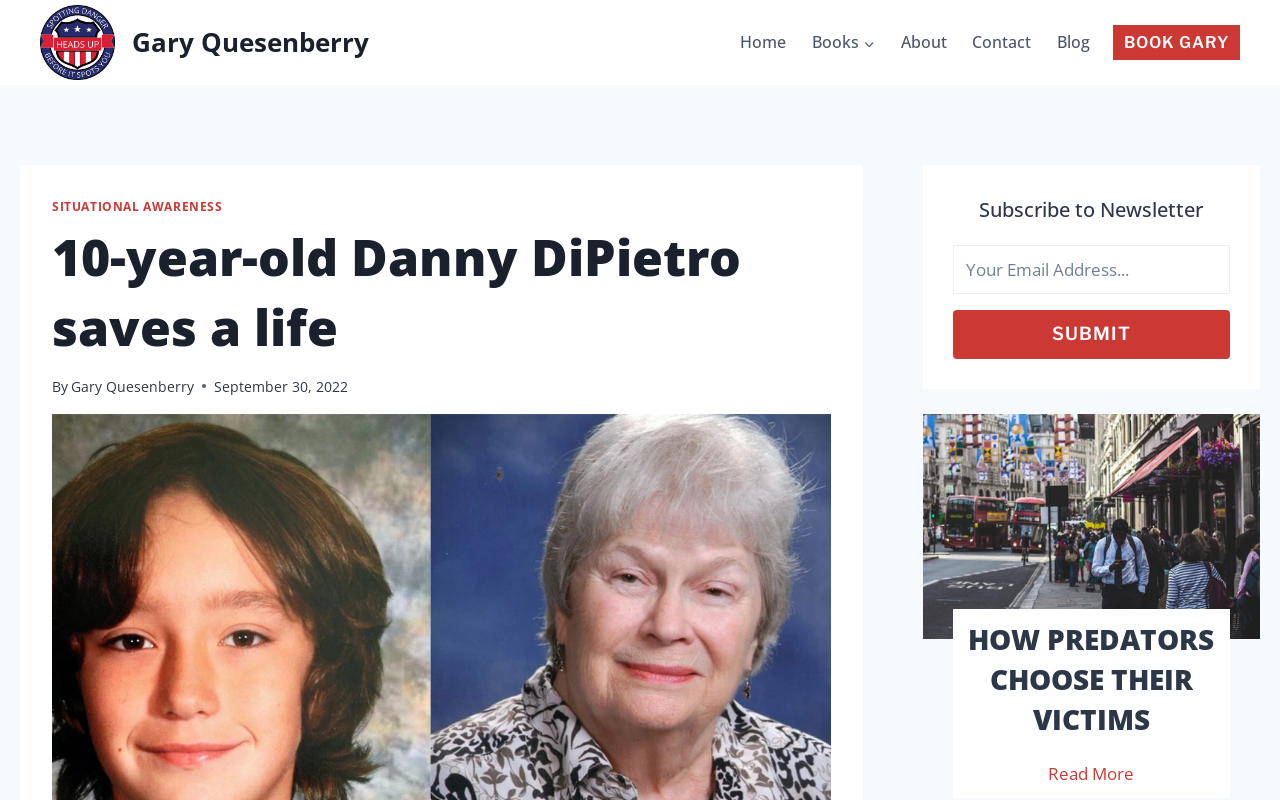What is the purpose of the textbox?
Using the image as a reference, answer the question in detail.

I found the answer by looking at the textbox element with the placeholder text 'Your Email Address...' and the button 'SUBMIT' next to it, which suggests that the textbox is used to enter an email address to subscribe to a newsletter.